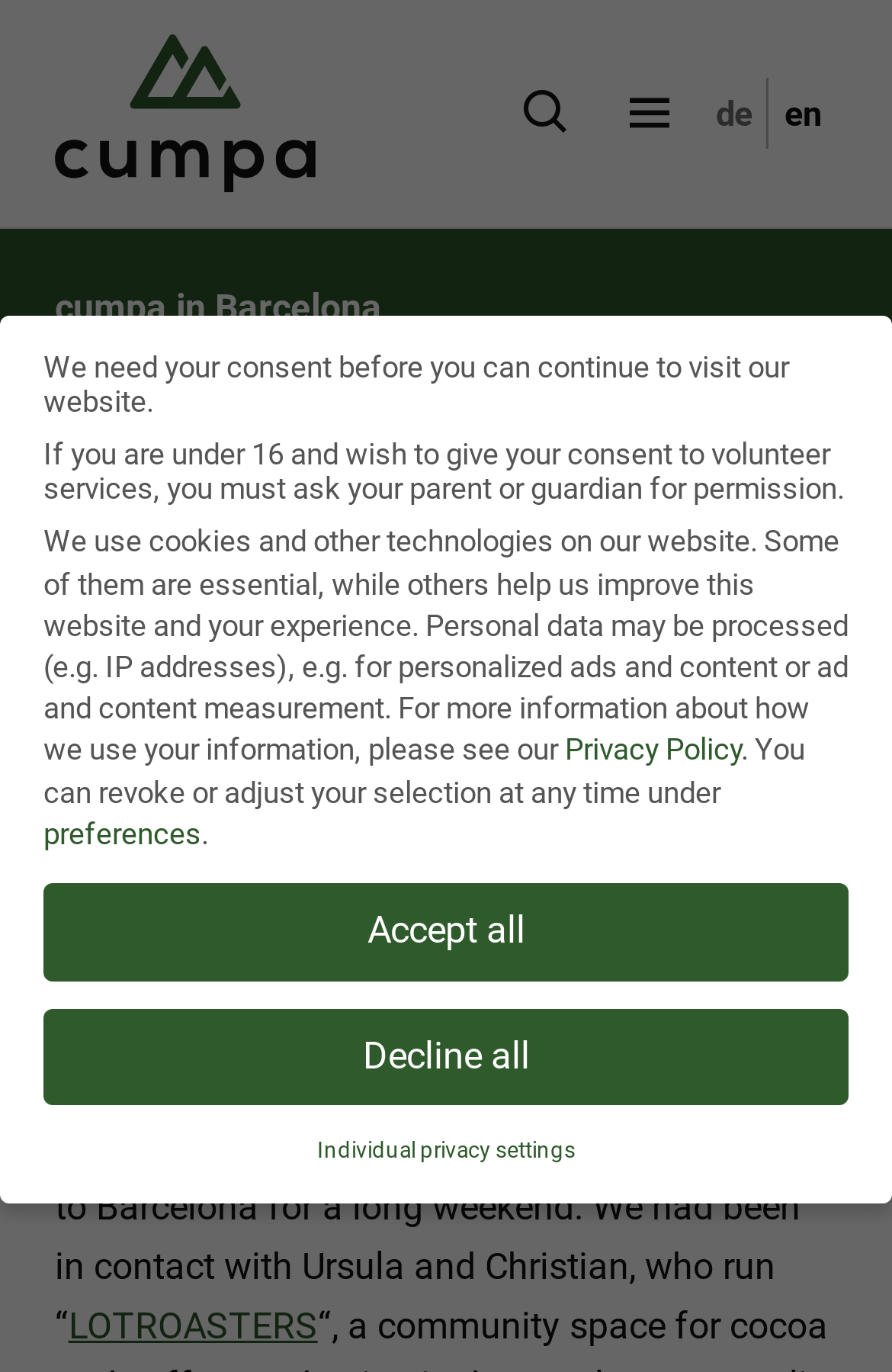Look at the image and write a detailed answer to the question: 
Who runs LOTROASTERS?

I found the information about LOTROASTERS by reading the paragraph of text on the webpage, which mentions that Ursula and Christian run LOTROASTERS.